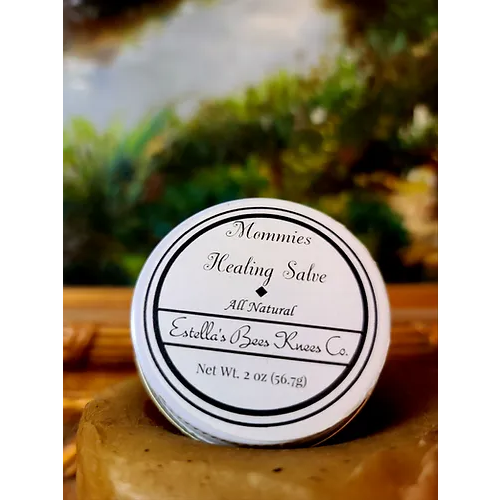Using a single word or phrase, answer the following question: 
What is the weight of the product?

2 oz (56.7 g)